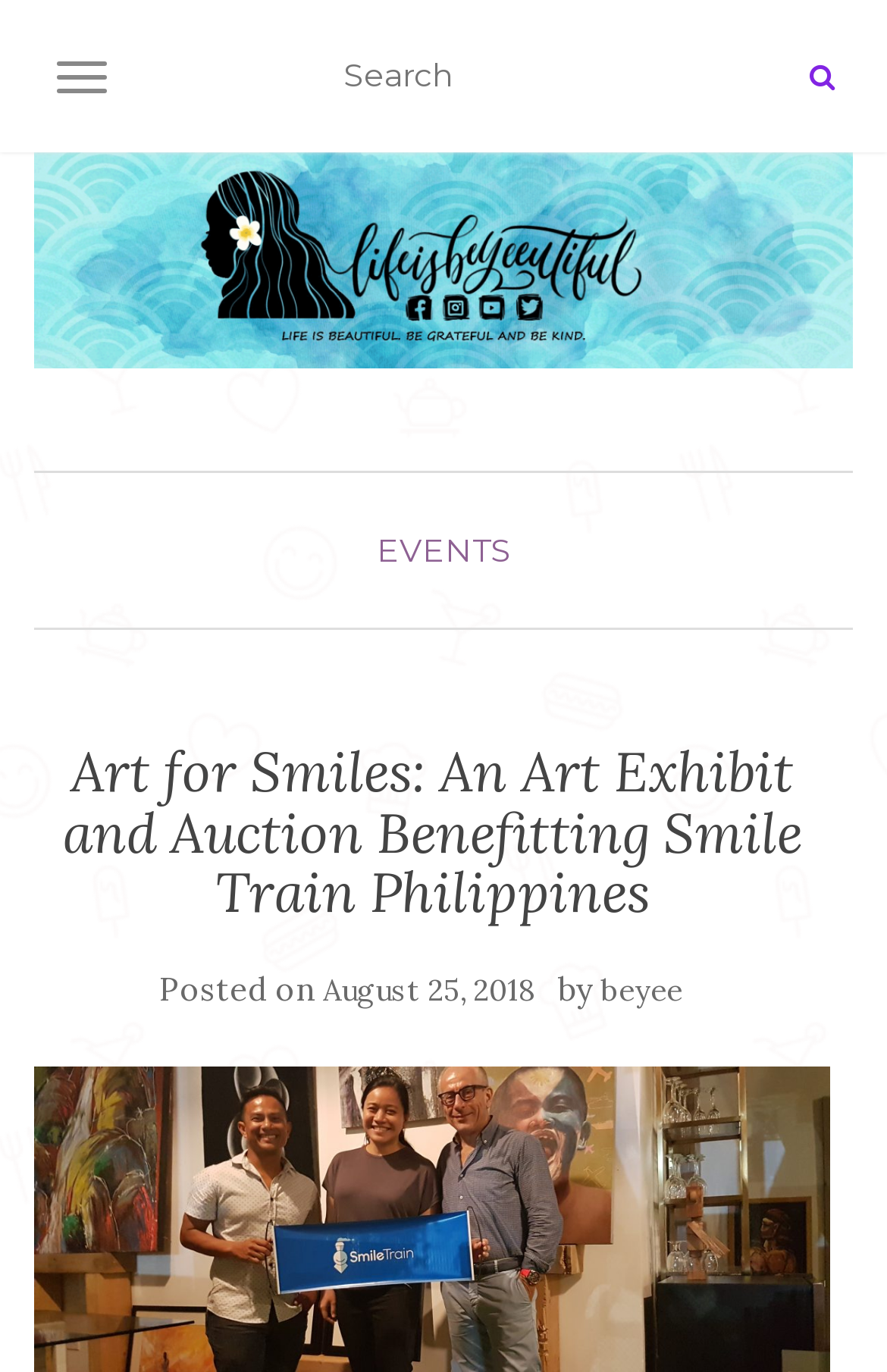Locate the bounding box for the described UI element: "August 25, 2018August 9, 2020". Ensure the coordinates are four float numbers between 0 and 1, formatted as [left, top, right, bottom].

[0.364, 0.708, 0.603, 0.737]